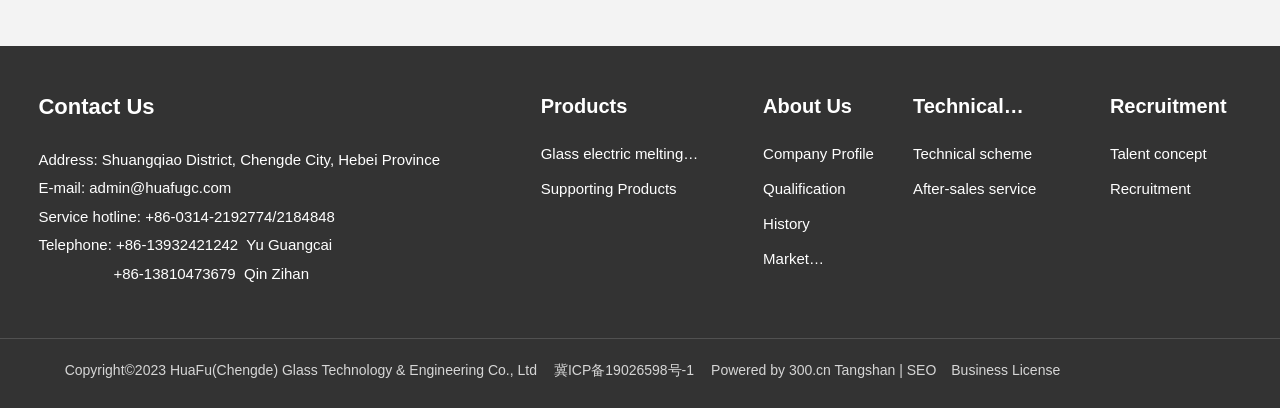Please identify the bounding box coordinates of the clickable area that will fulfill the following instruction: "Call the service hotline". The coordinates should be in the format of four float numbers between 0 and 1, i.e., [left, top, right, bottom].

[0.113, 0.509, 0.213, 0.551]